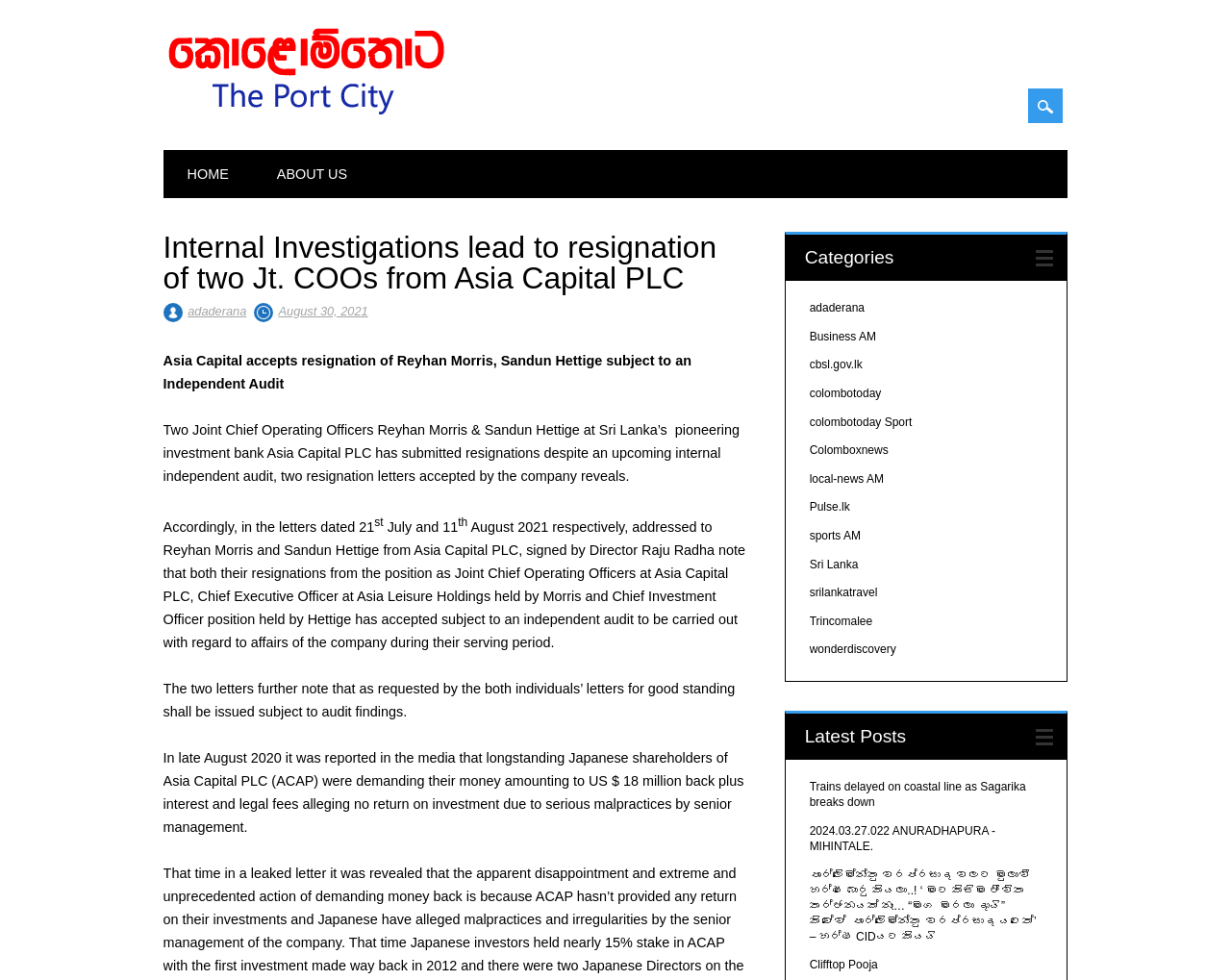What is the position held by Reyhan Morris at Asia Leisure Holdings?
Using the information from the image, give a concise answer in one word or a short phrase.

Chief Executive Officer